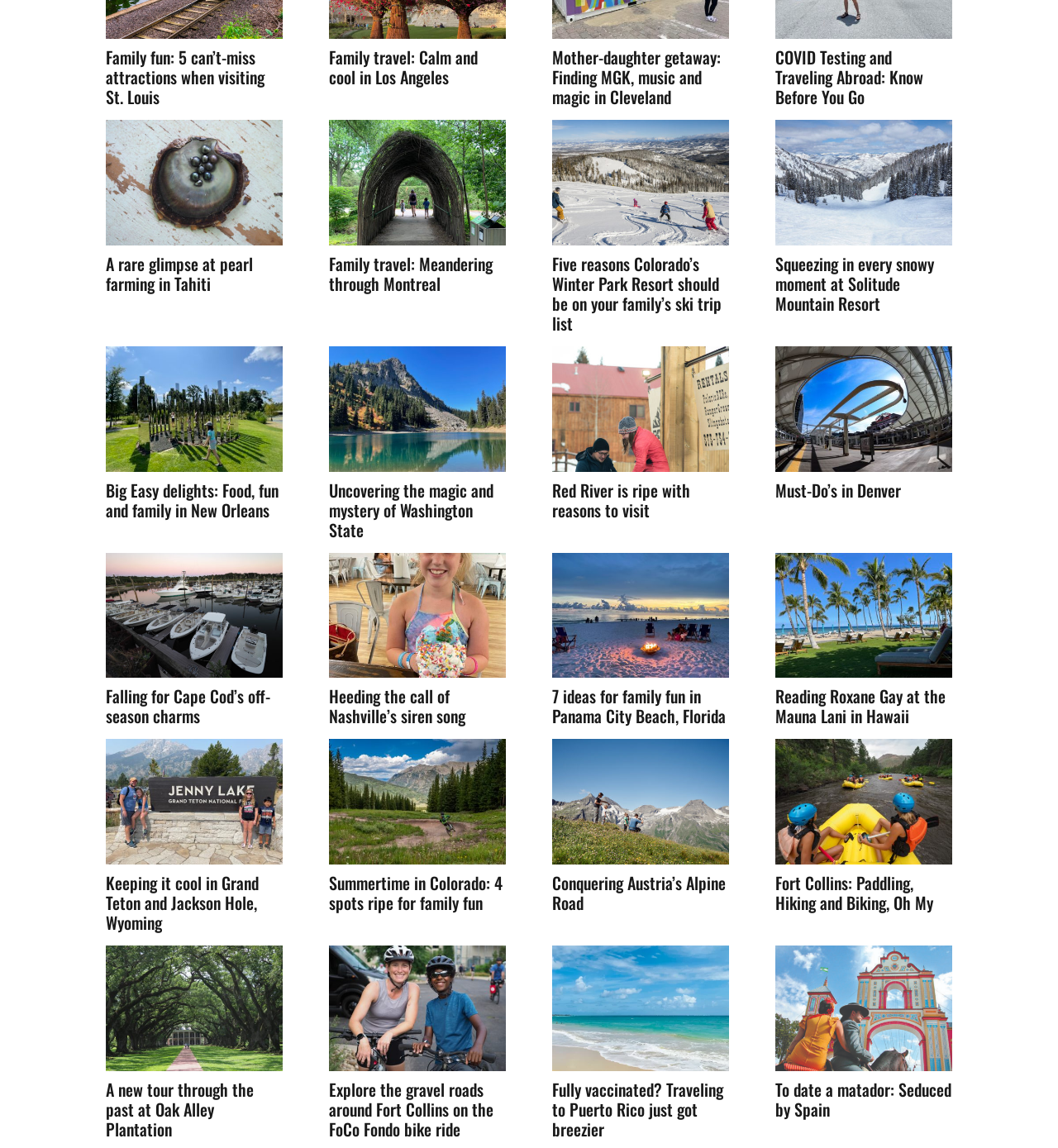Find the bounding box of the UI element described as: "HS". The bounding box coordinates should be given as four float values between 0 and 1, i.e., [left, top, right, bottom].

None